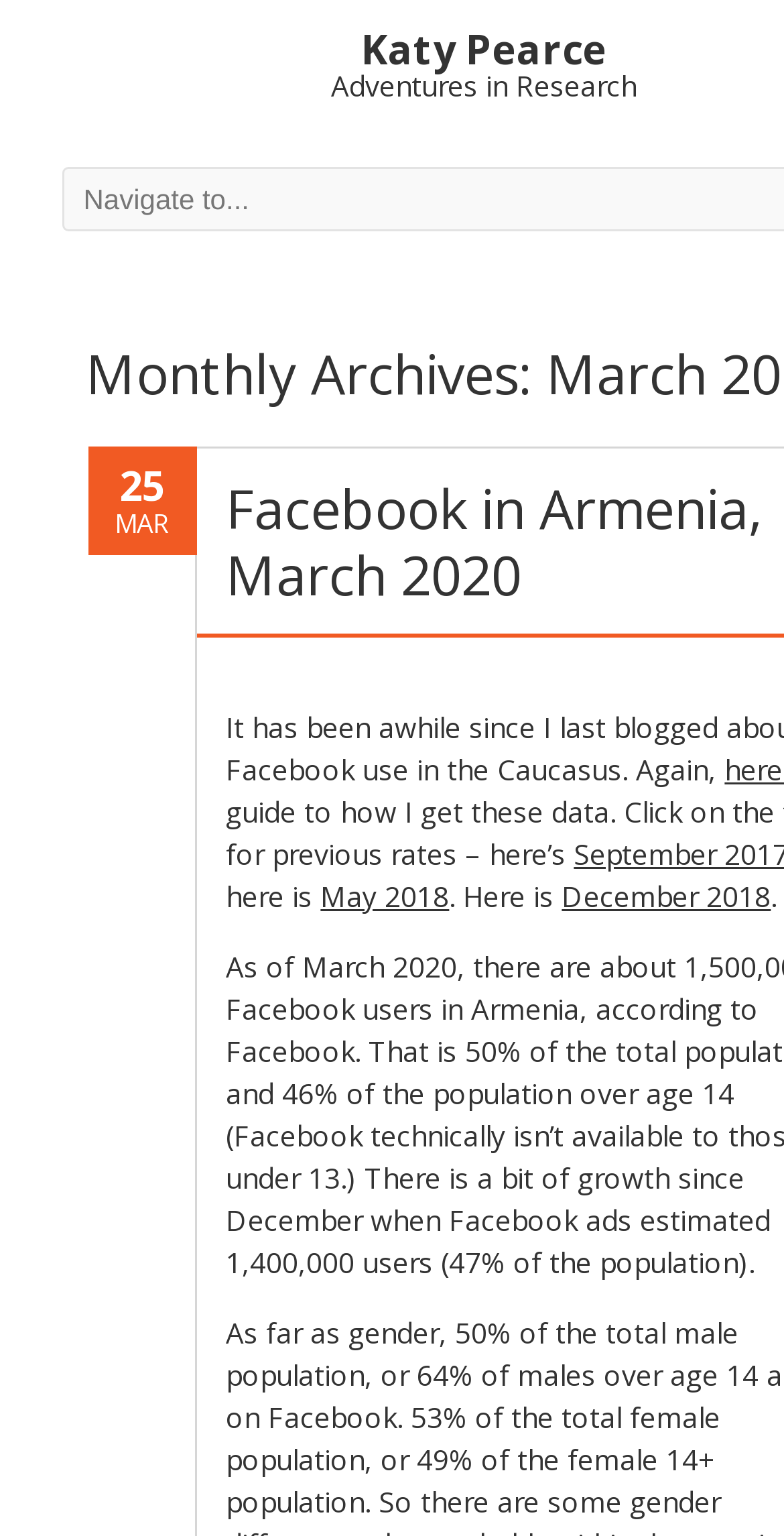Provide the bounding box coordinates of the HTML element described by the text: "Facebook in Armenia, March 2020". The coordinates should be in the format [left, top, right, bottom] with values between 0 and 1.

[0.288, 0.307, 0.973, 0.398]